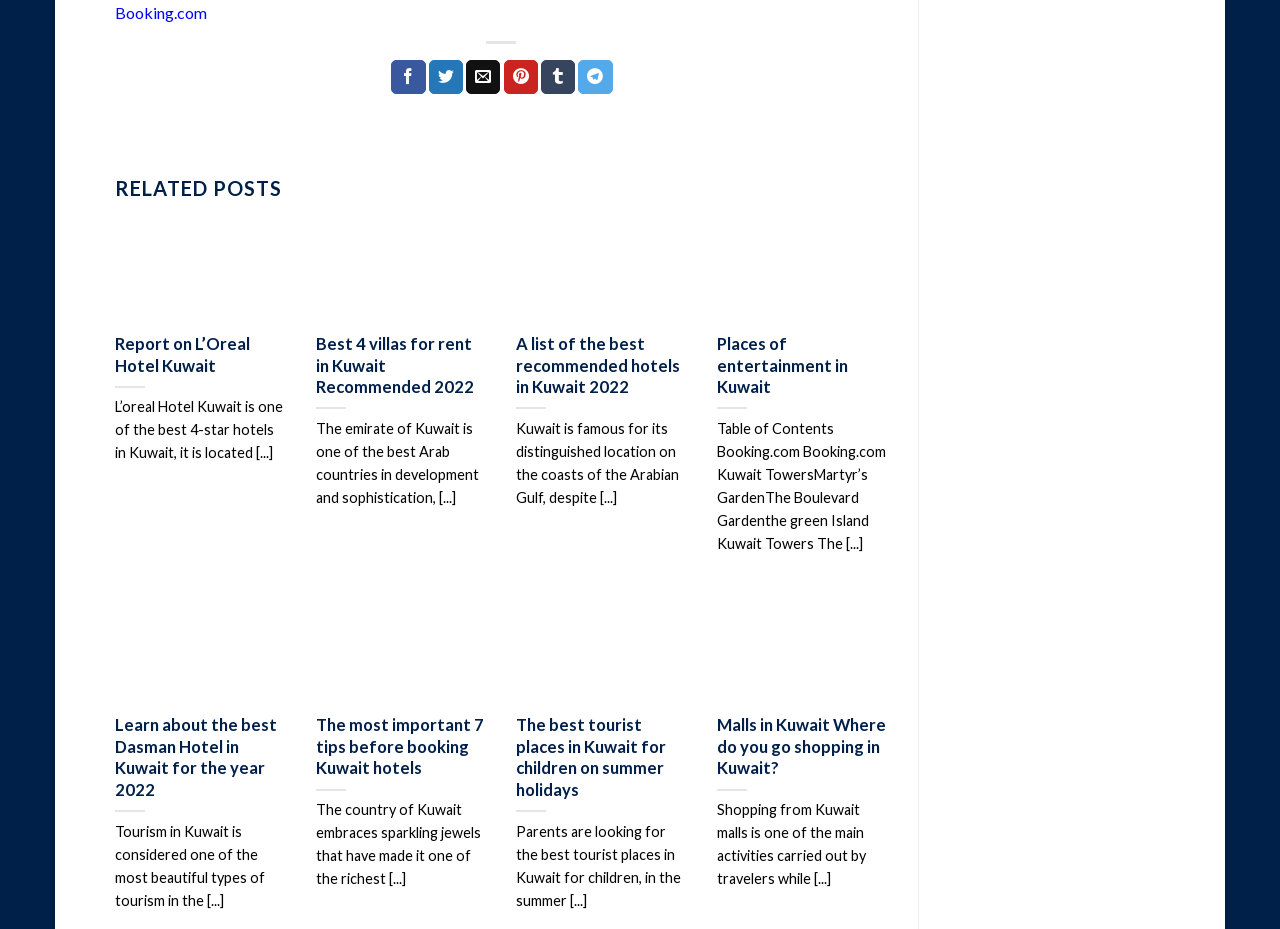What is the purpose of the links on the webpage?
Using the image as a reference, answer with just one word or a short phrase.

To read related articles